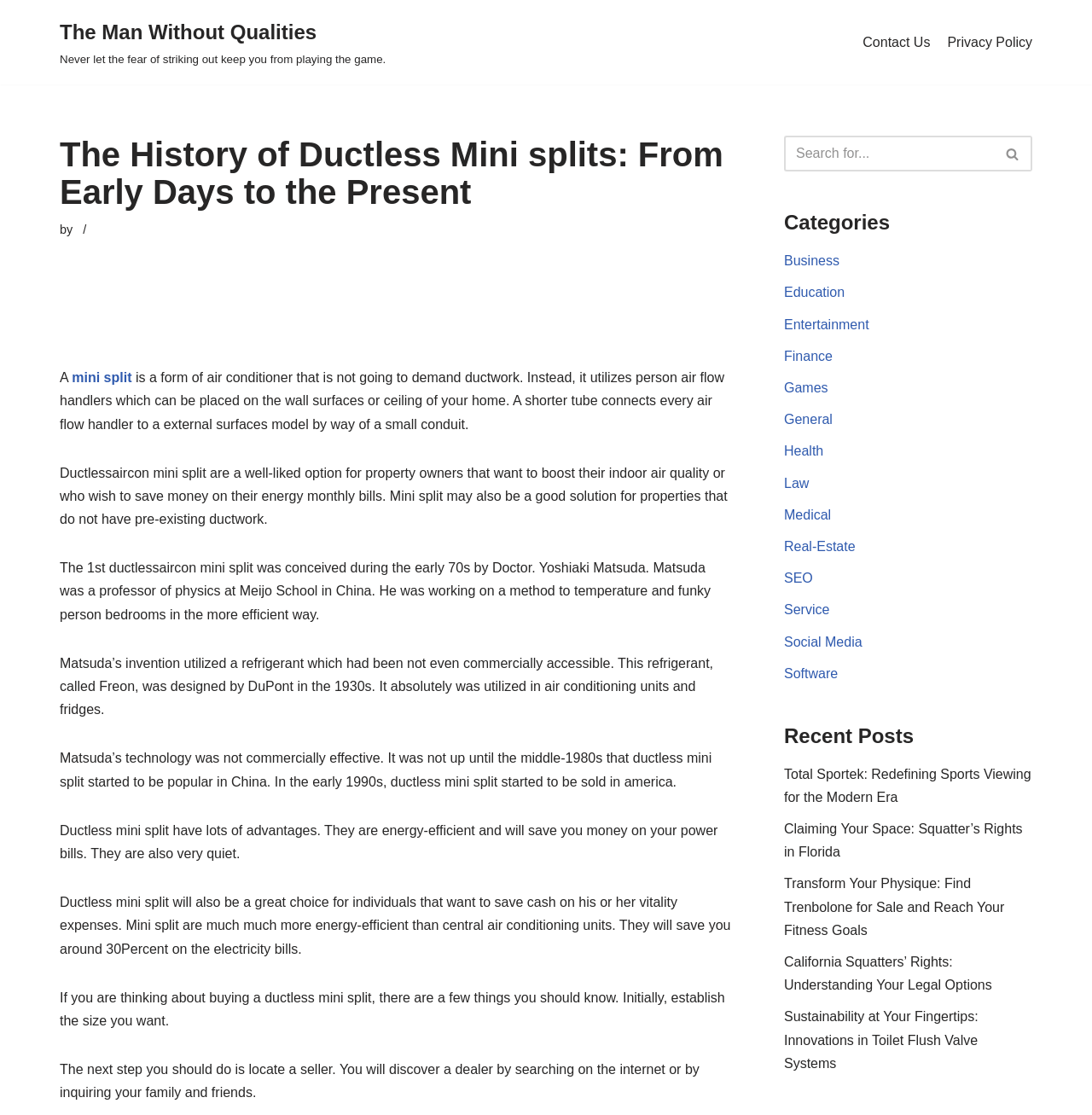Find the bounding box coordinates of the UI element according to this description: "Skip to content".

[0.0, 0.024, 0.023, 0.04]